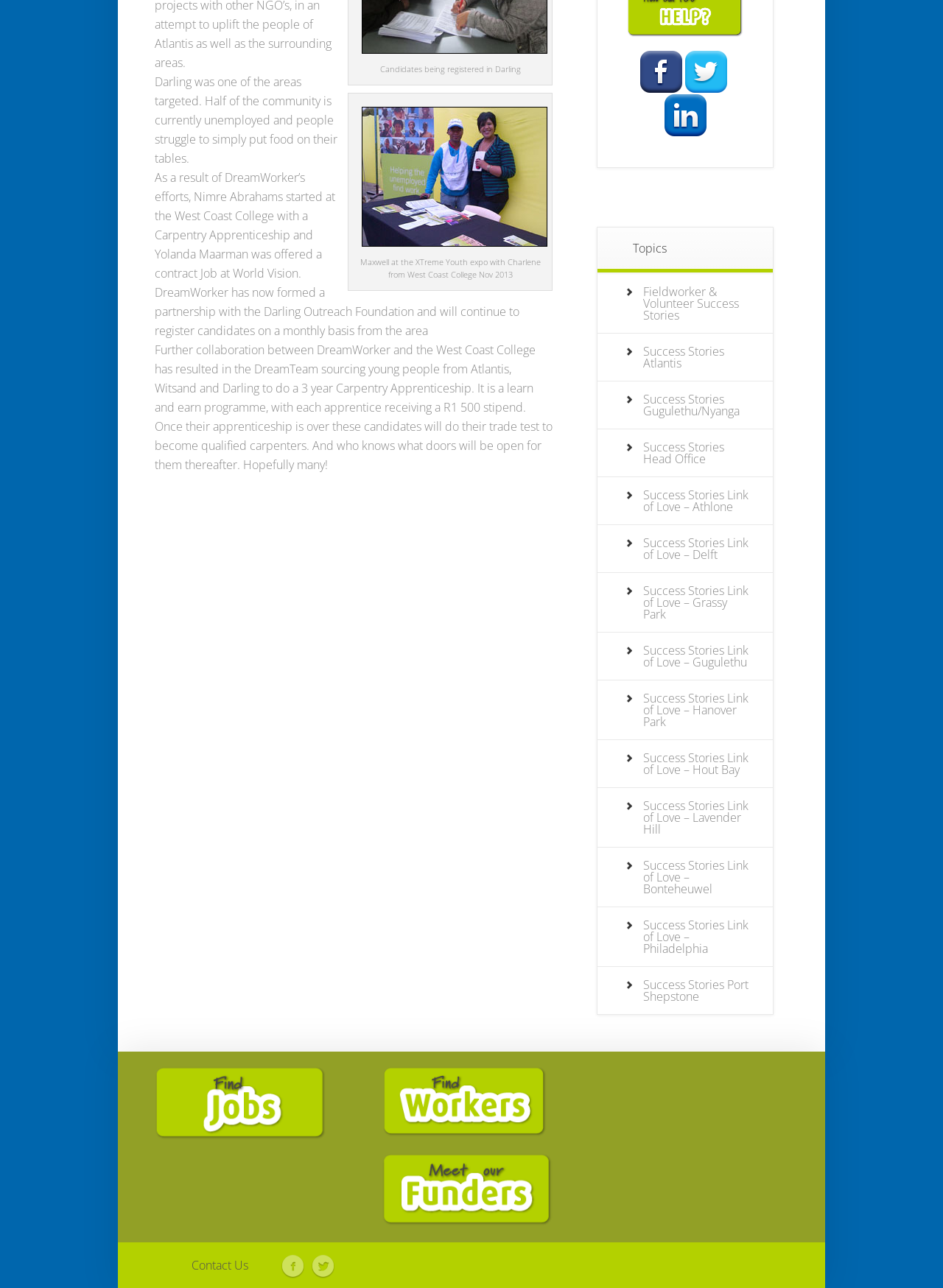Determine the bounding box coordinates of the UI element that matches the following description: "Success Stories Atlantis". The coordinates should be four float numbers between 0 and 1 in the format [left, top, right, bottom].

[0.682, 0.267, 0.768, 0.288]